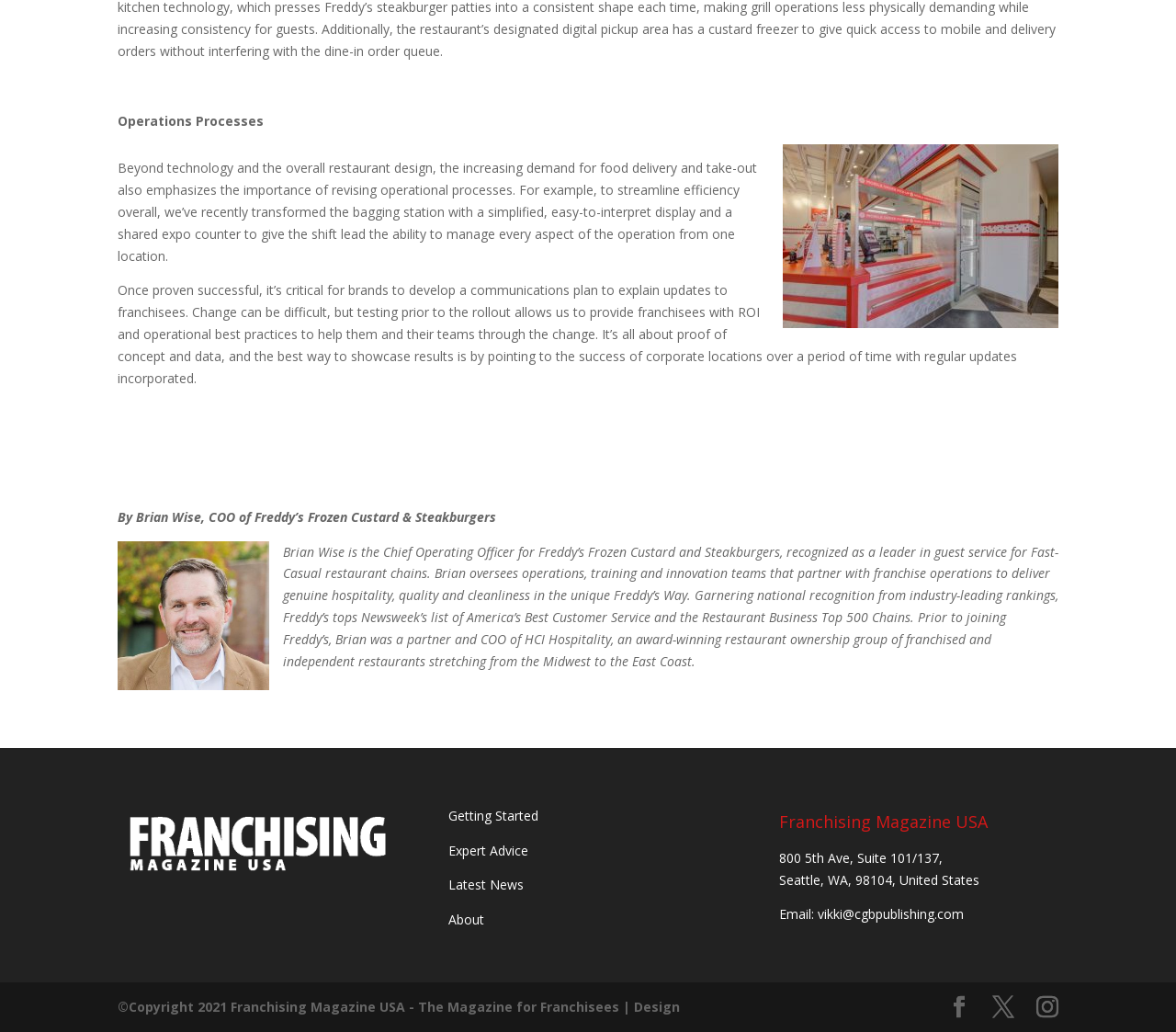Can you find the bounding box coordinates for the element to click on to achieve the instruction: "Contact sponsors@linuxappsummit.org"?

None